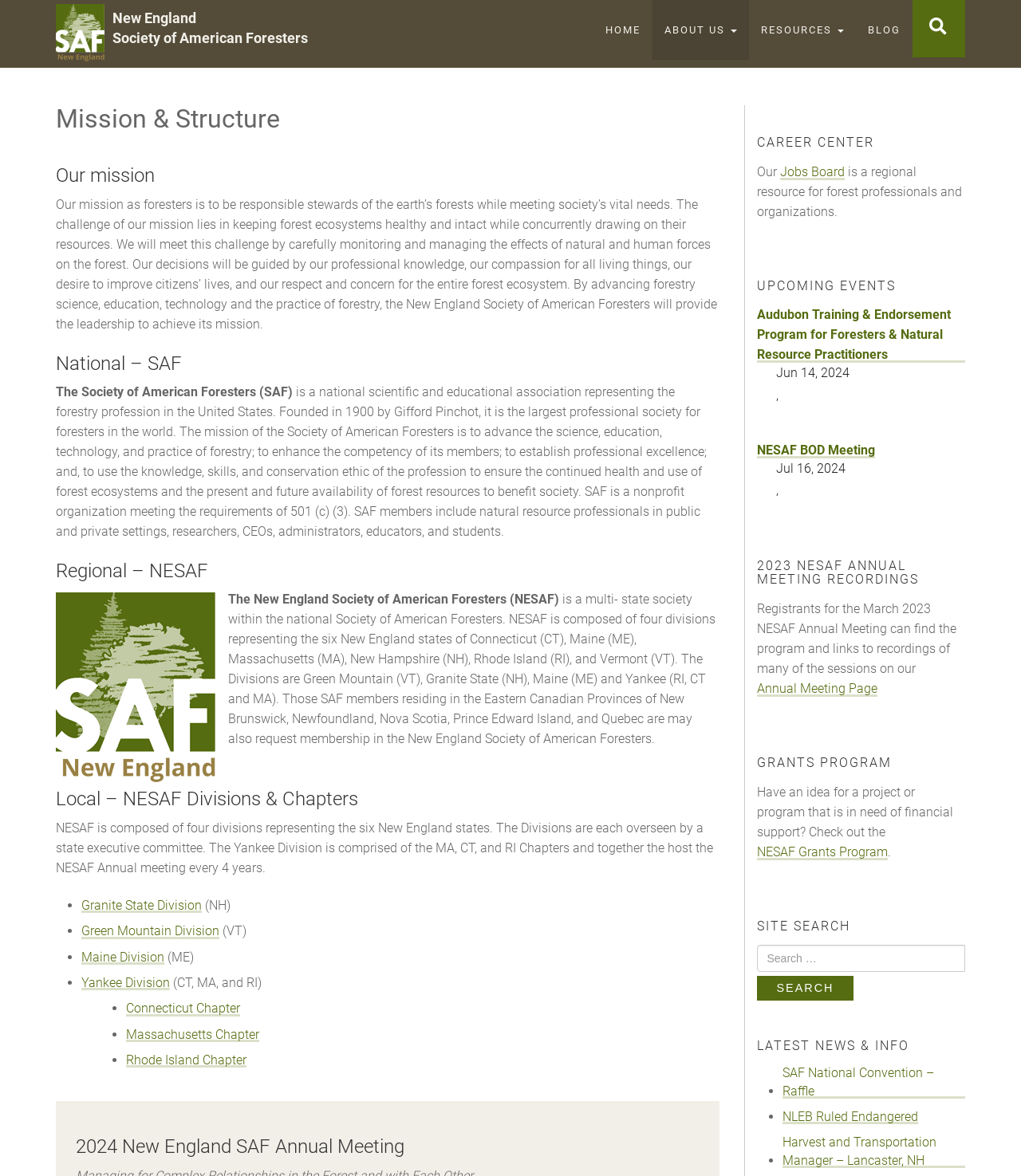Identify the bounding box for the given UI element using the description provided. Coordinates should be in the format (top-left x, top-left y, bottom-right x, bottom-right y) and must be between 0 and 1. Here is the description: Liao ICP No. 15003694-3

None